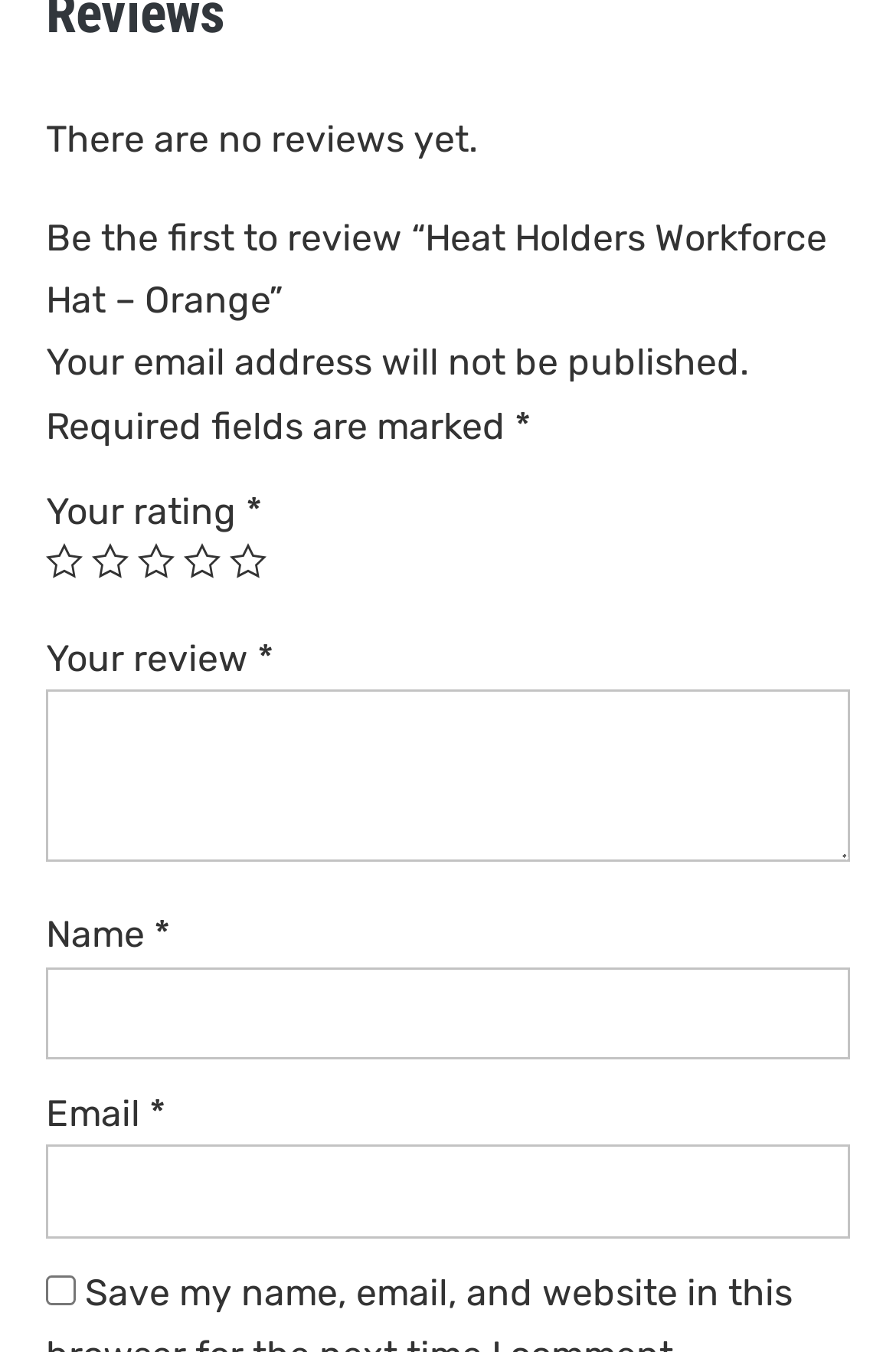Locate the bounding box coordinates of the UI element described by: "4". The bounding box coordinates should consist of four float numbers between 0 and 1, i.e., [left, top, right, bottom].

[0.205, 0.401, 0.246, 0.428]